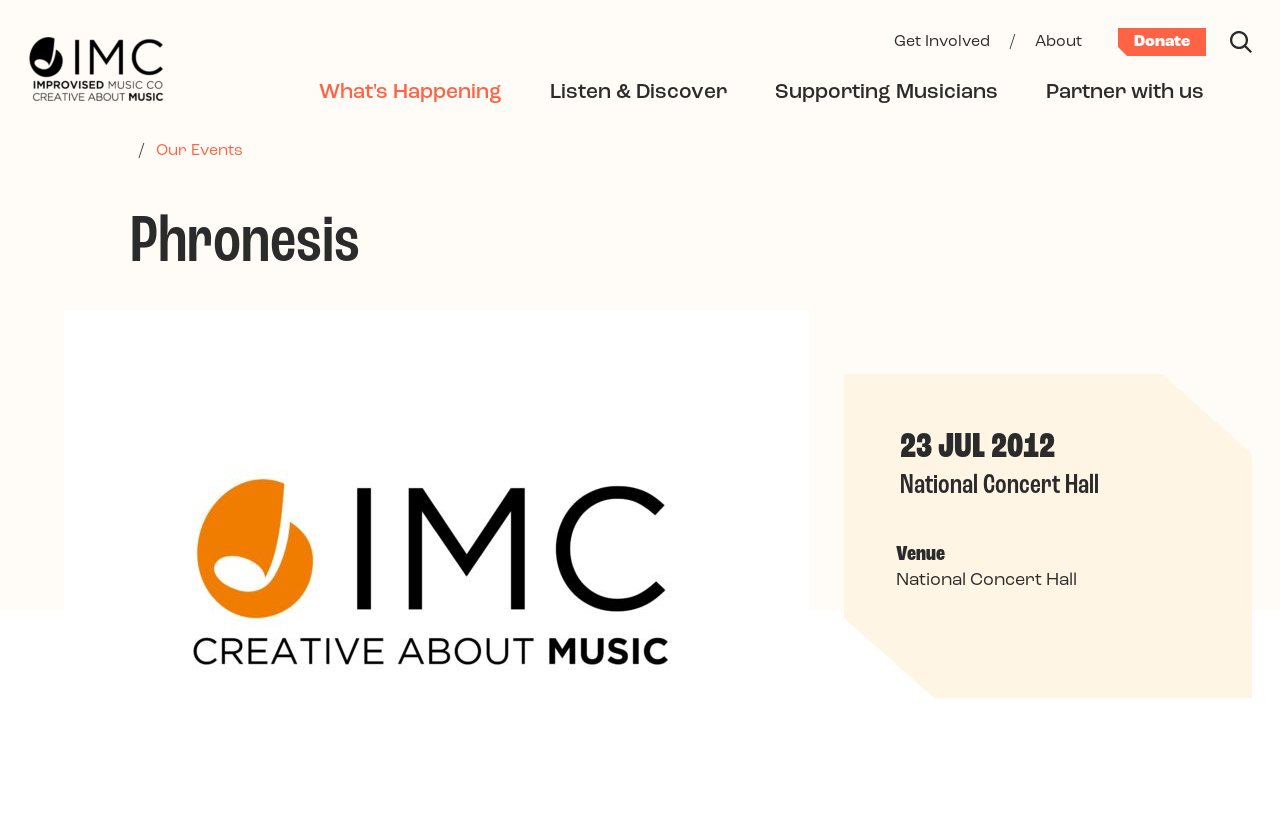Using the given element description, provide the bounding box coordinates (top-left x, top-left y, bottom-right x, bottom-right y) for the corresponding UI element in the screenshot: About

[0.805, 0.029, 0.848, 0.063]